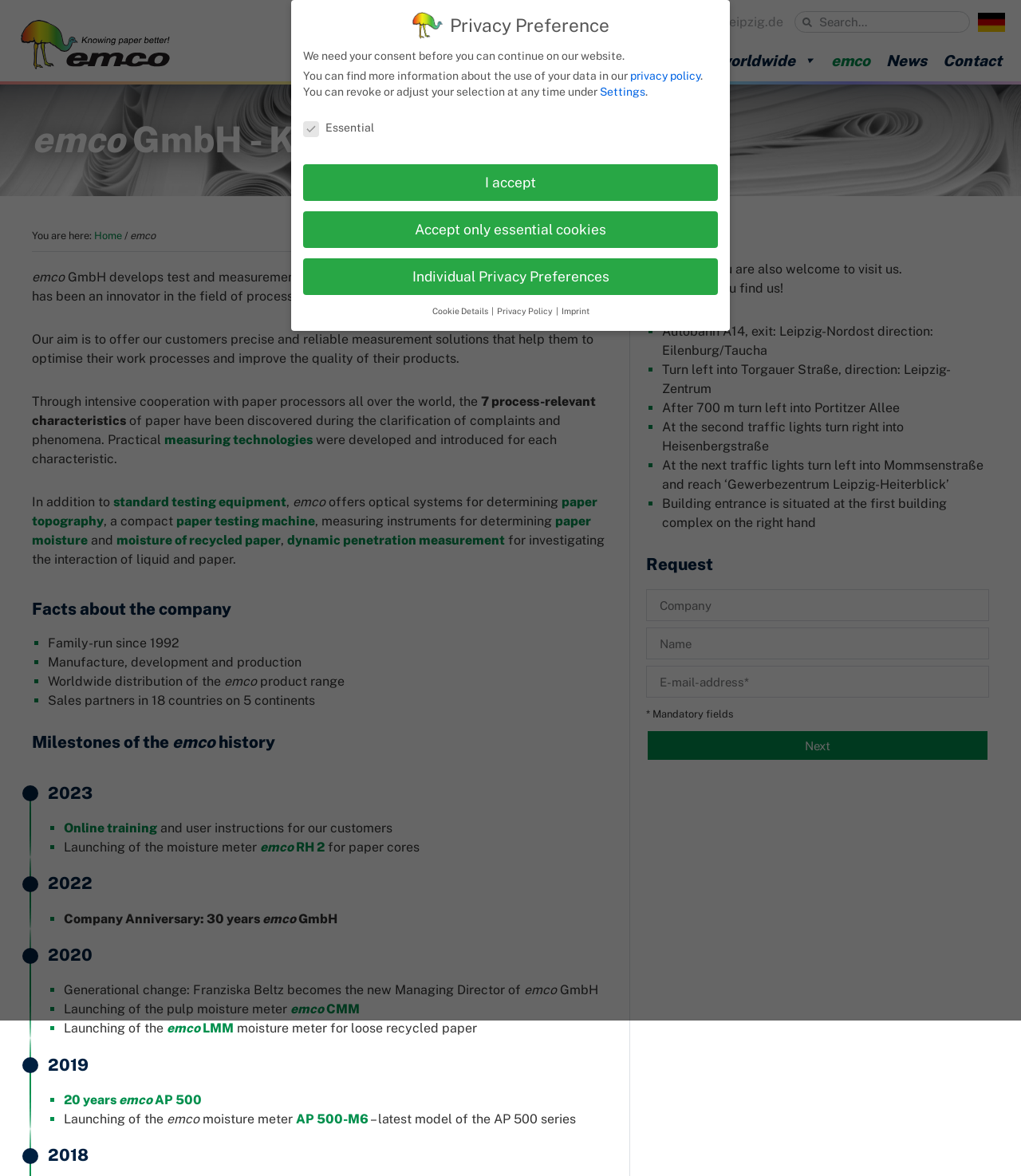Bounding box coordinates must be specified in the format (top-left x, top-left y, bottom-right x, bottom-right y). All values should be floating point numbers between 0 and 1. What are the bounding box coordinates of the UI element described as: paper testing machine

[0.173, 0.436, 0.309, 0.449]